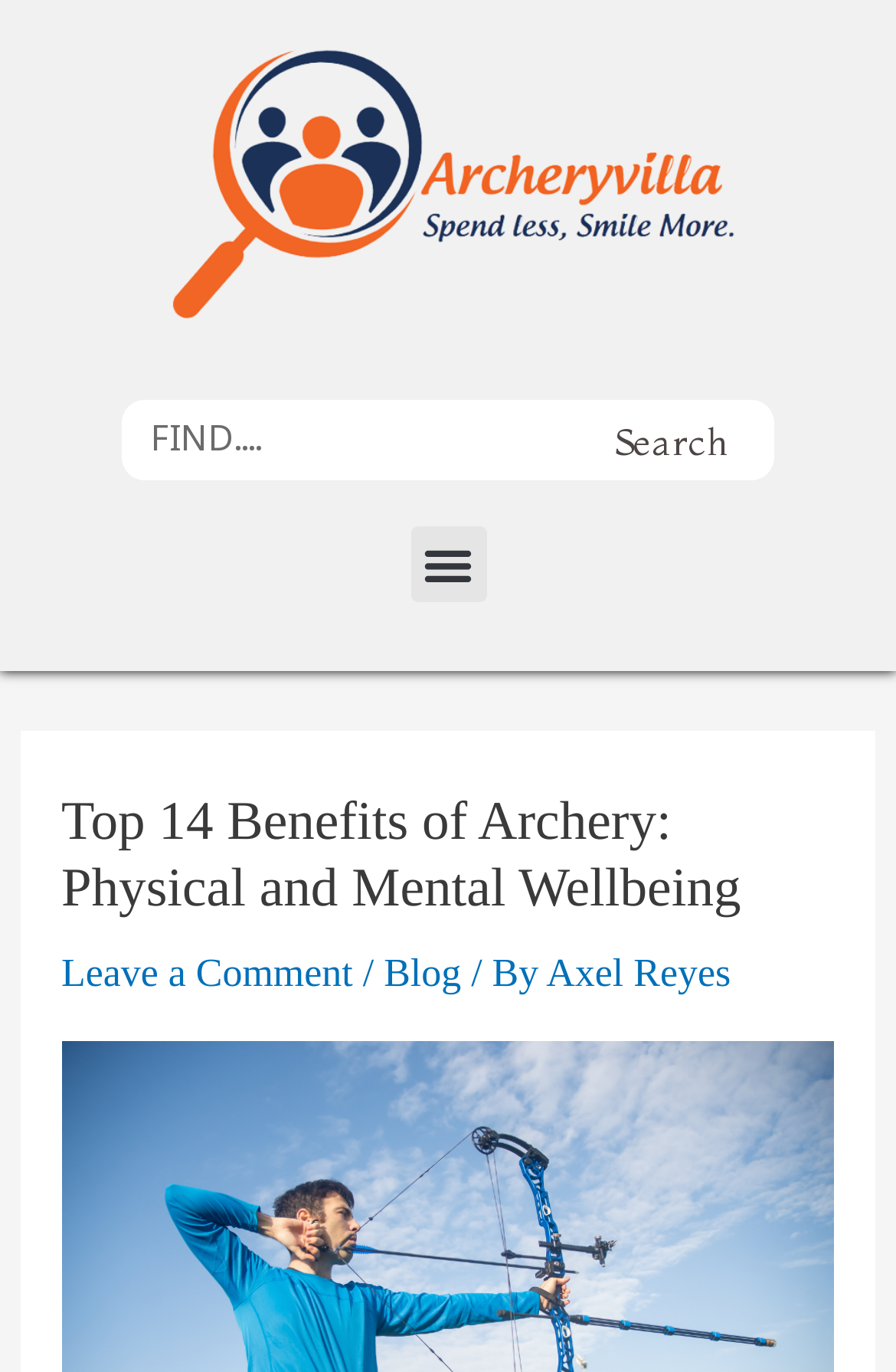How many links are in the header section?
Using the image, give a concise answer in the form of a single word or short phrase.

4